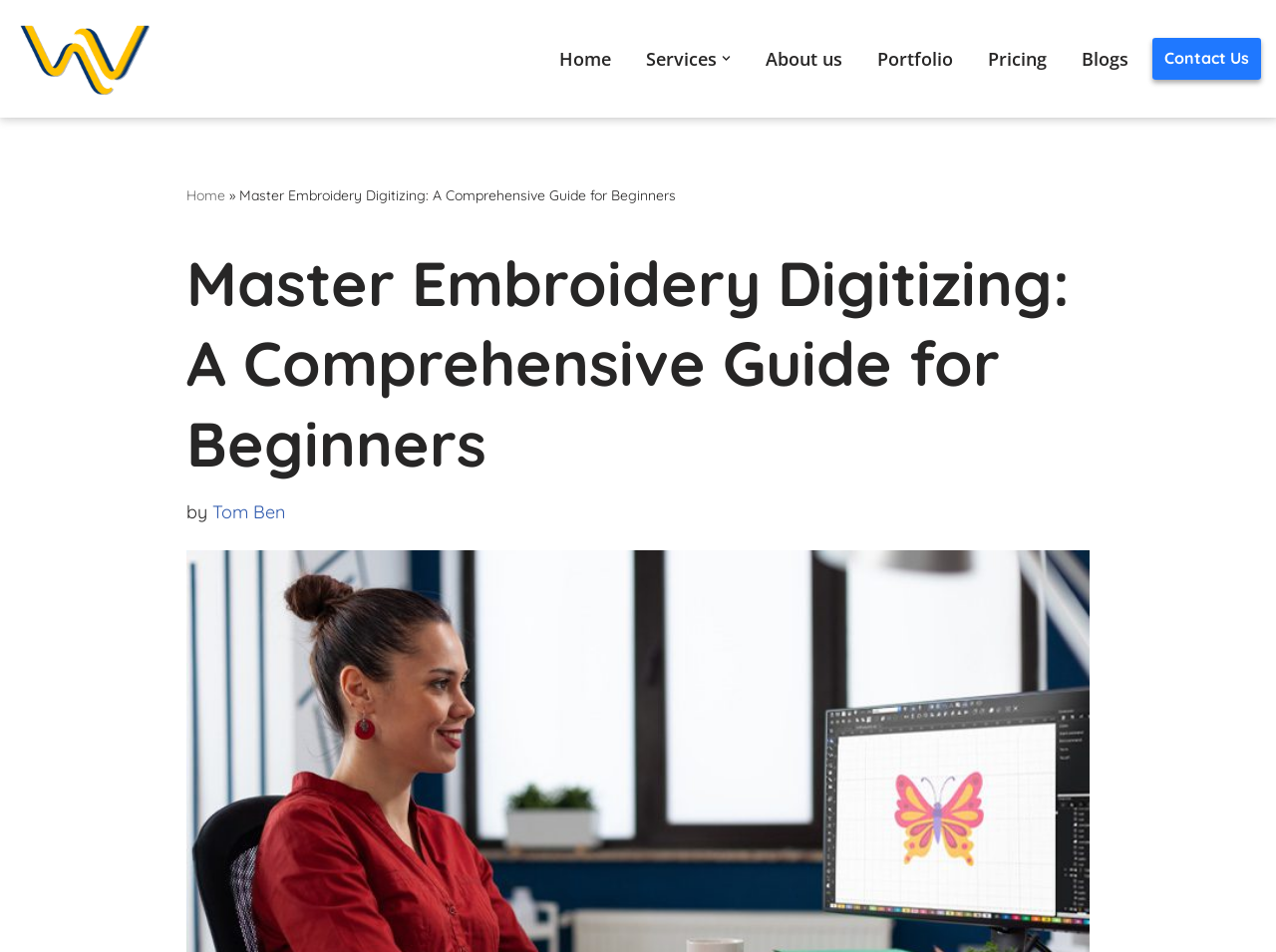Create an elaborate caption that covers all aspects of the webpage.

The webpage is about Master Embroidery Digitizing, a comprehensive guide for beginners. At the top left corner, there is a link to skip to the content. Next to it, there is a link to the website's homepage, WorldEMB. 

On the top right side, there is a primary navigation menu with several links, including Home, Services, About us, Portfolio, Pricing, and Blogs. The Services link has a dropdown submenu, indicated by a small dropdown icon.

On the top right corner, there is a link to Contact Us. Below the navigation menu, there is a heading that reads "Master Embroidery Digitizing: A Comprehensive Guide for Beginners" in a larger font size. Below the heading, there is a text that says "by Tom Ben", indicating the author of the guide.

There are no images on the page except for the small dropdown icon in the navigation menu. The overall content of the page is focused on providing a comprehensive guide to embroidery digitizing, with a brief introduction at the top.